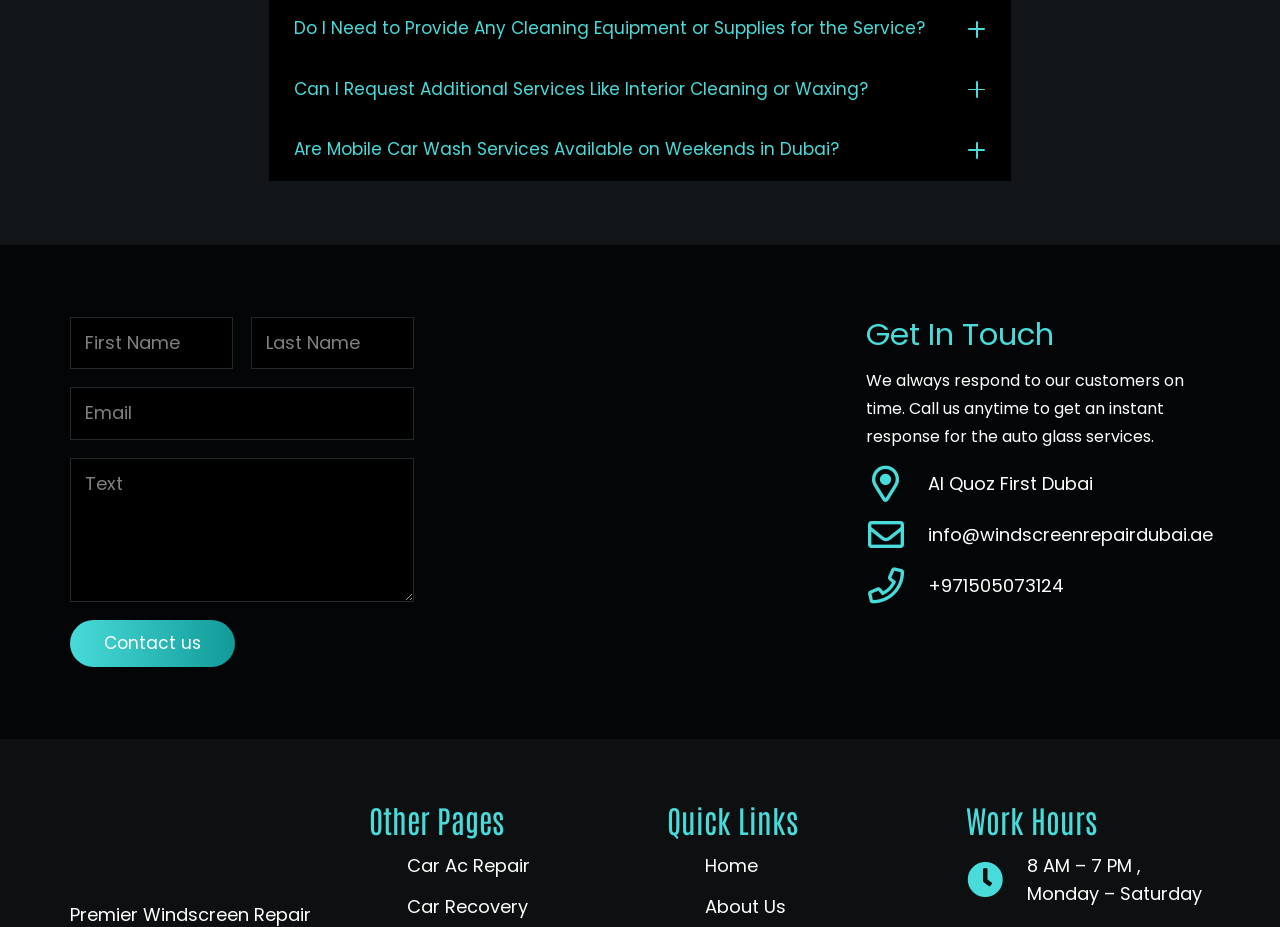Use a single word or phrase to respond to the question:
What is the purpose of the 'Contact us' button?

To submit a query or request